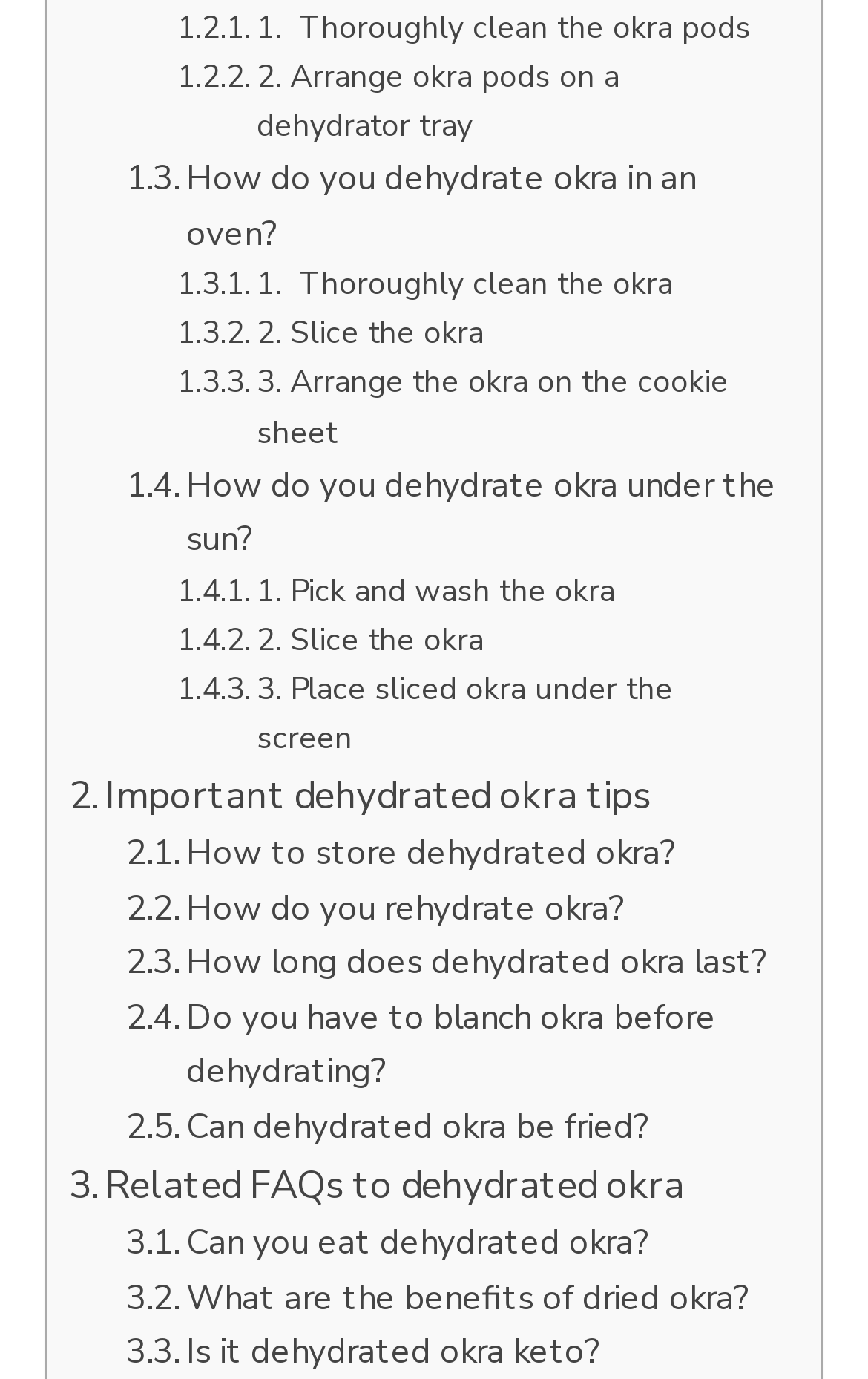Locate the UI element described by How to store dehydrated okra? and provide its bounding box coordinates. Use the format (top-left x, top-left y, bottom-right x, bottom-right y) with all values as floating point numbers between 0 and 1.

[0.145, 0.599, 0.781, 0.639]